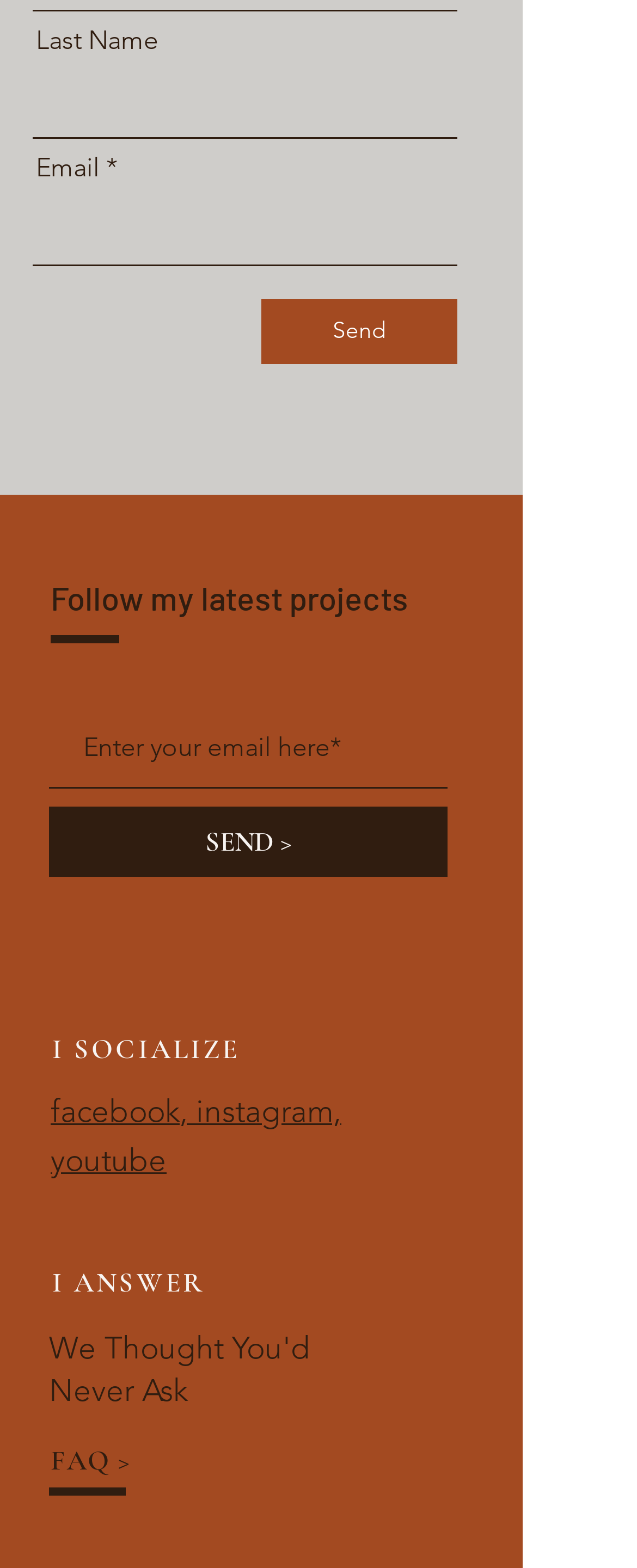Give a one-word or short phrase answer to the question: 
What is the topic of the 'FAQ' section?

Unanswered questions